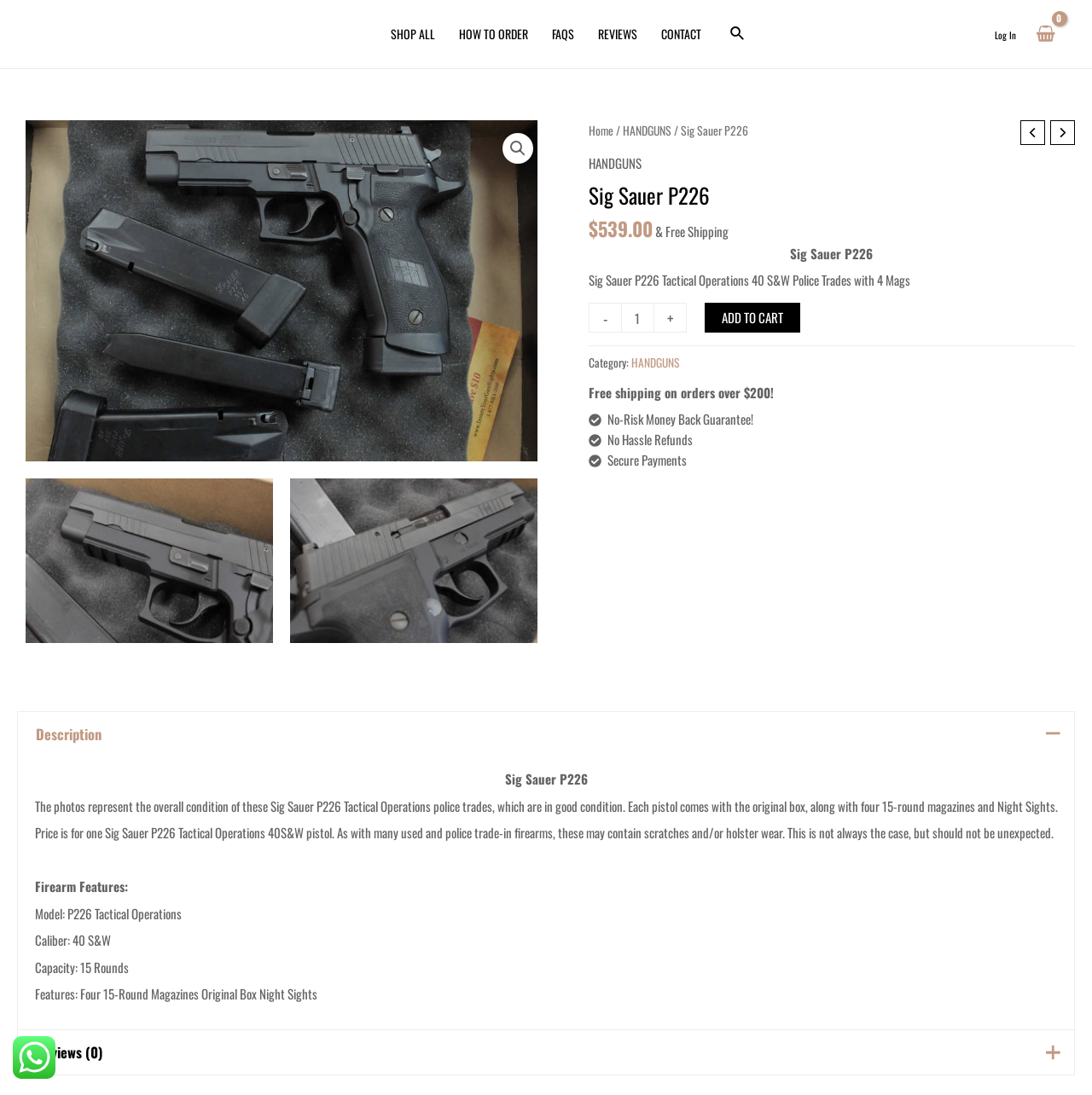Please specify the bounding box coordinates of the clickable region to carry out the following instruction: "Search for products". The coordinates should be four float numbers between 0 and 1, in the format [left, top, right, bottom].

[0.669, 0.021, 0.683, 0.041]